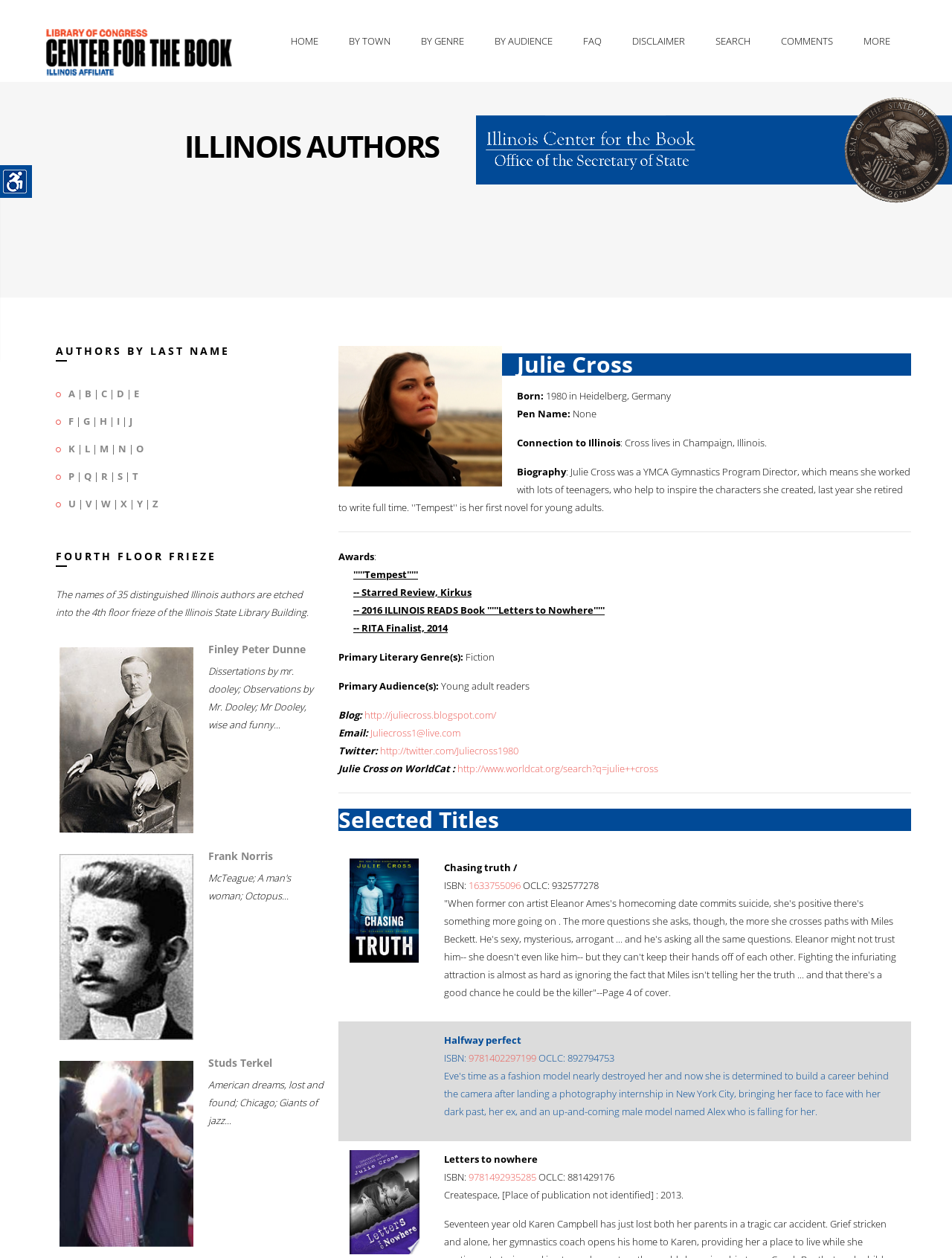Determine the bounding box coordinates for the area that should be clicked to carry out the following instruction: "Explore the awards section".

[0.355, 0.437, 0.393, 0.448]